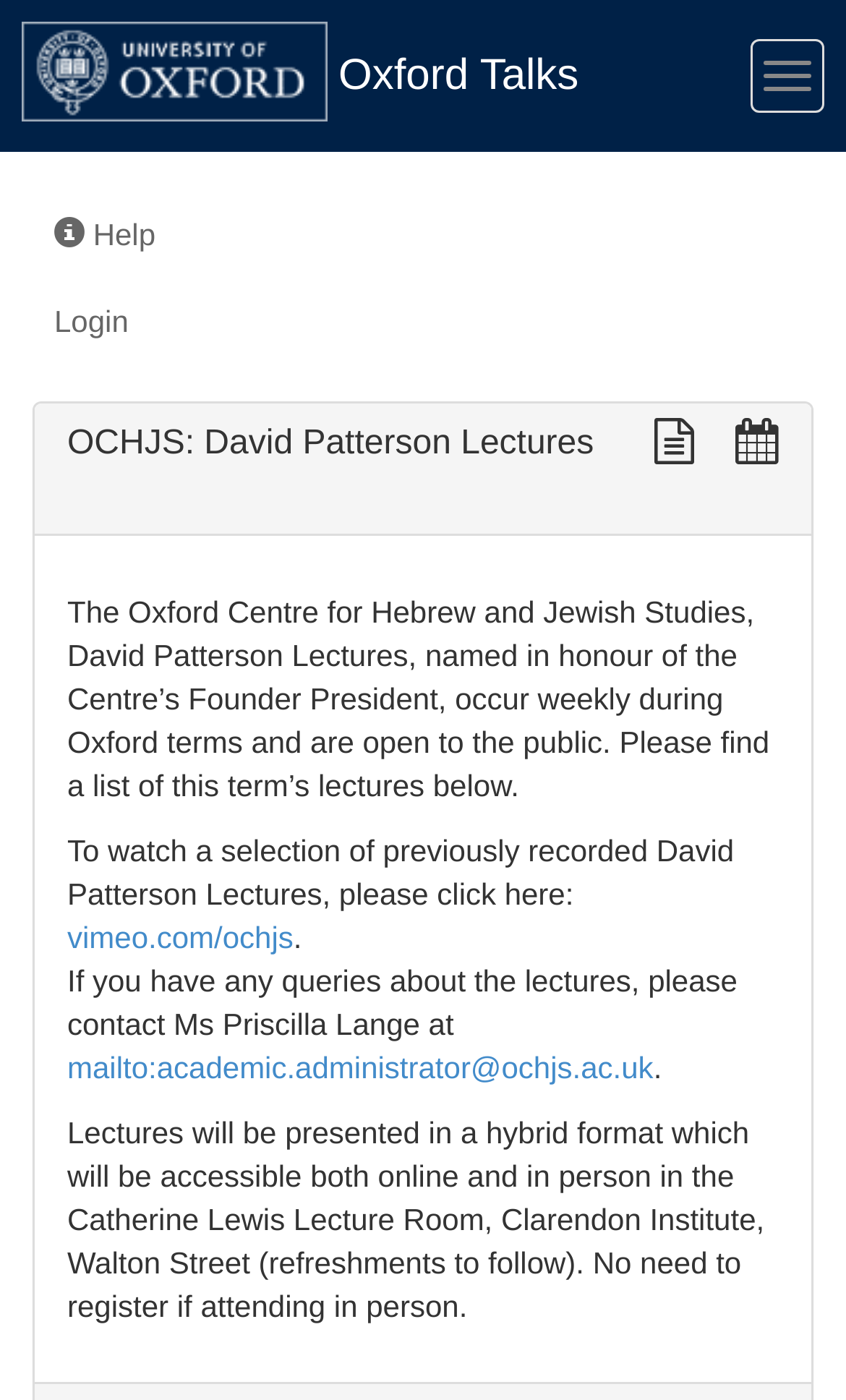Please locate the bounding box coordinates for the element that should be clicked to achieve the following instruction: "Toggle navigation". Ensure the coordinates are given as four float numbers between 0 and 1, i.e., [left, top, right, bottom].

[0.887, 0.028, 0.974, 0.081]